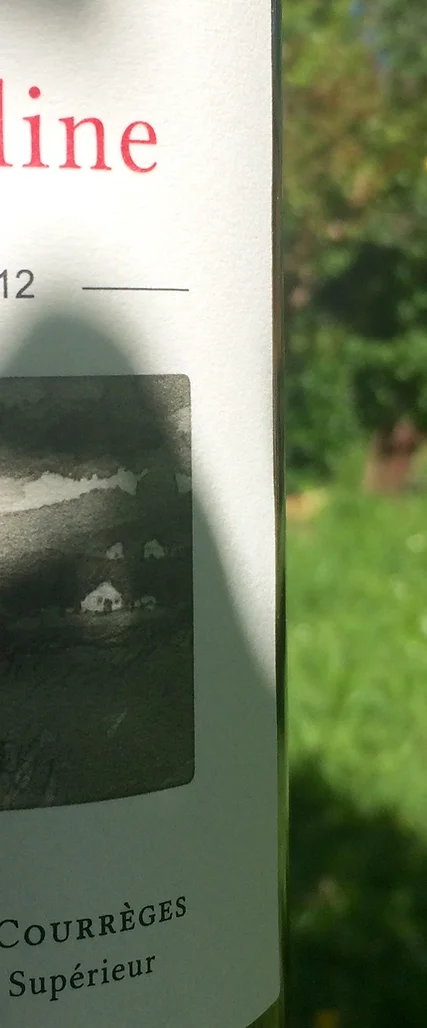What is the vintage year of the wine?
Answer the question with just one word or phrase using the image.

2012